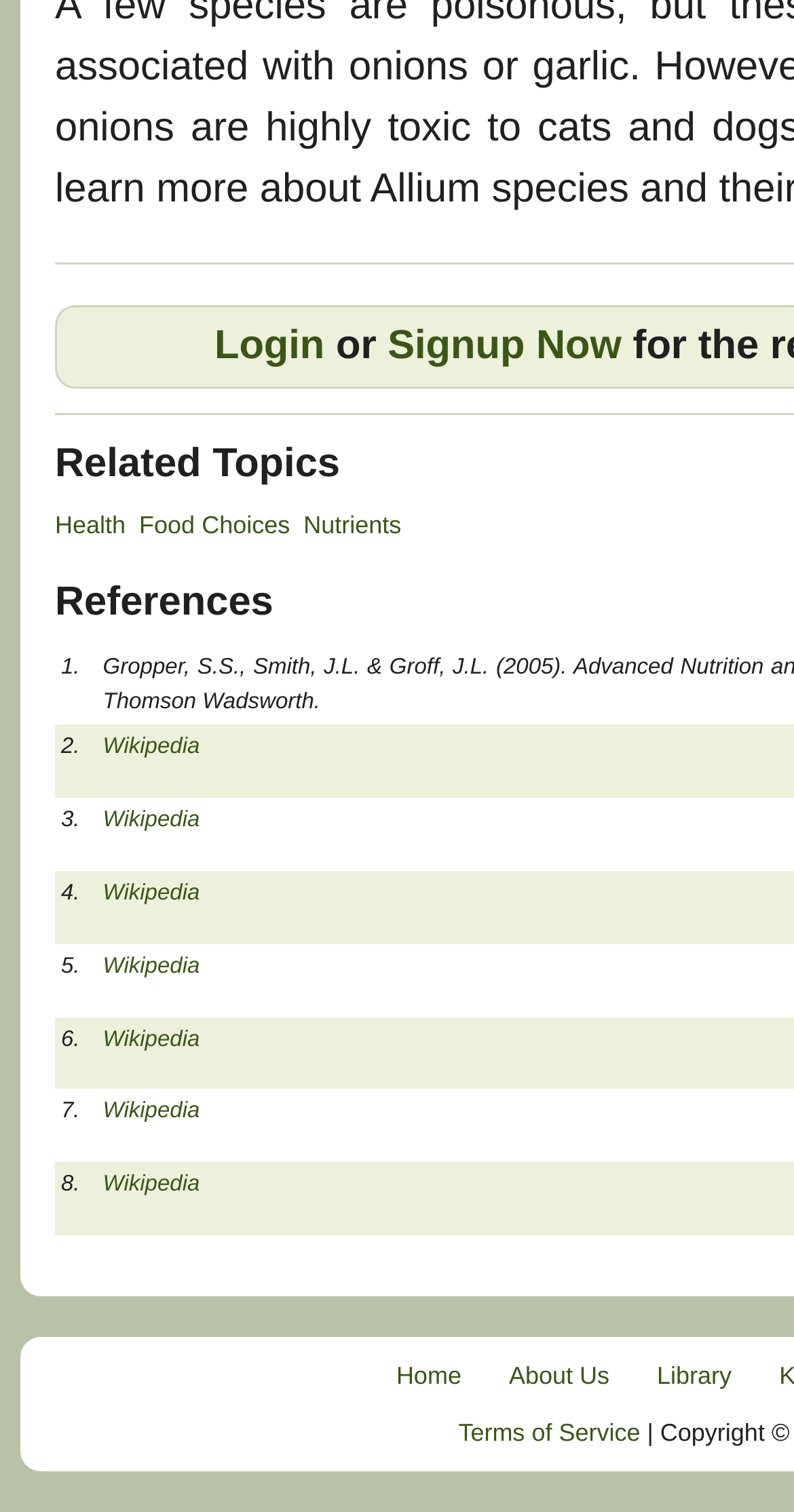Refer to the image and provide an in-depth answer to the question: 
What is the first topic listed under 'Health'?

I looked at the links under 'Health' and found that the first topic listed is 'Food Choices', which is a link.